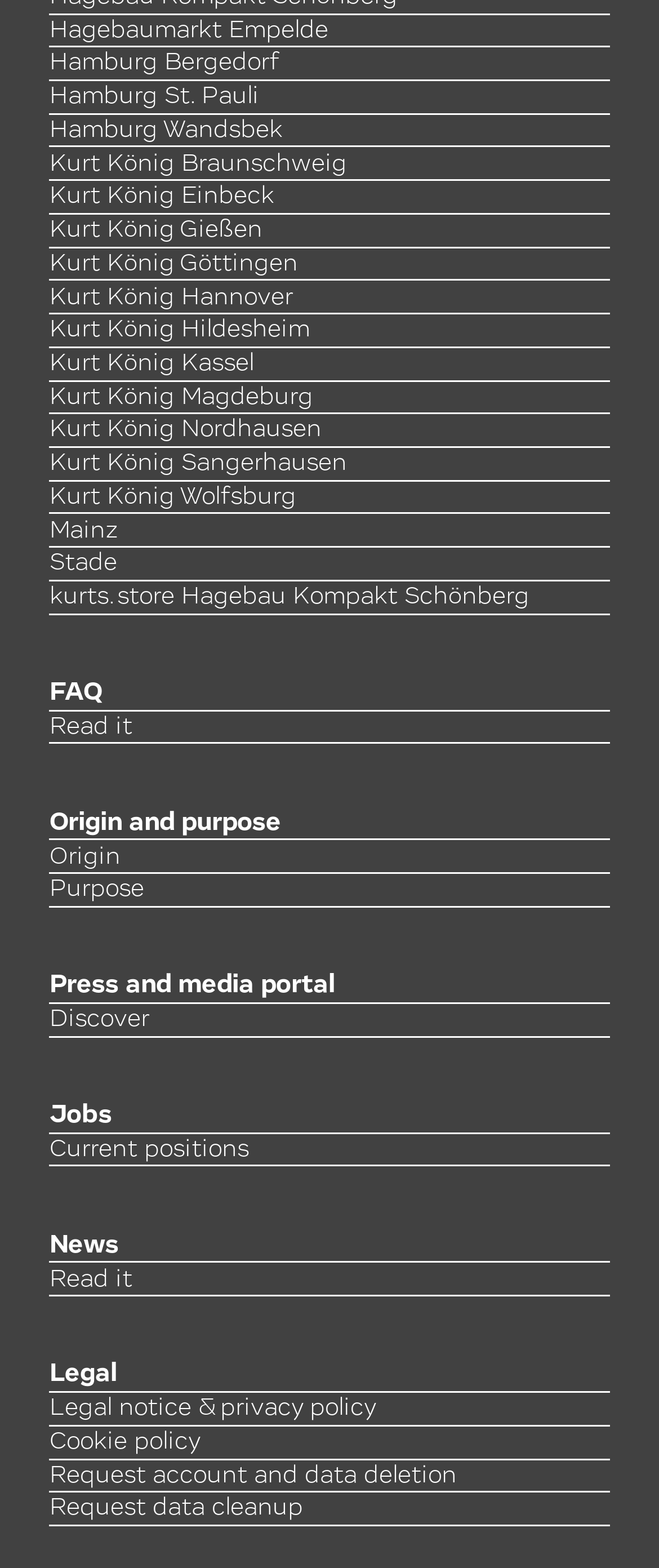Show the bounding box coordinates for the HTML element as described: "Stade".

[0.075, 0.352, 0.178, 0.368]